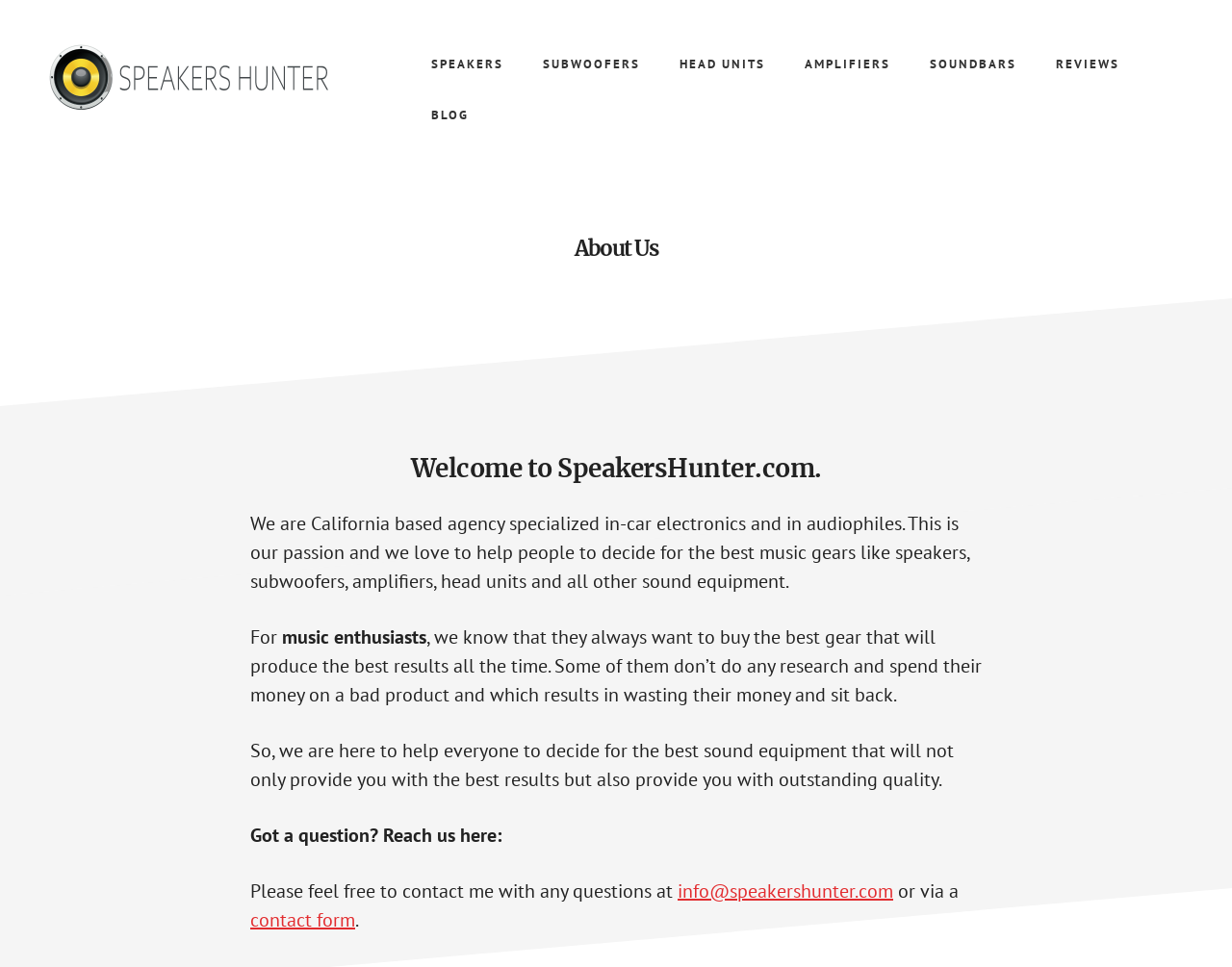Provide your answer in a single word or phrase: 
What is the name of the website?

Speakers Hunter